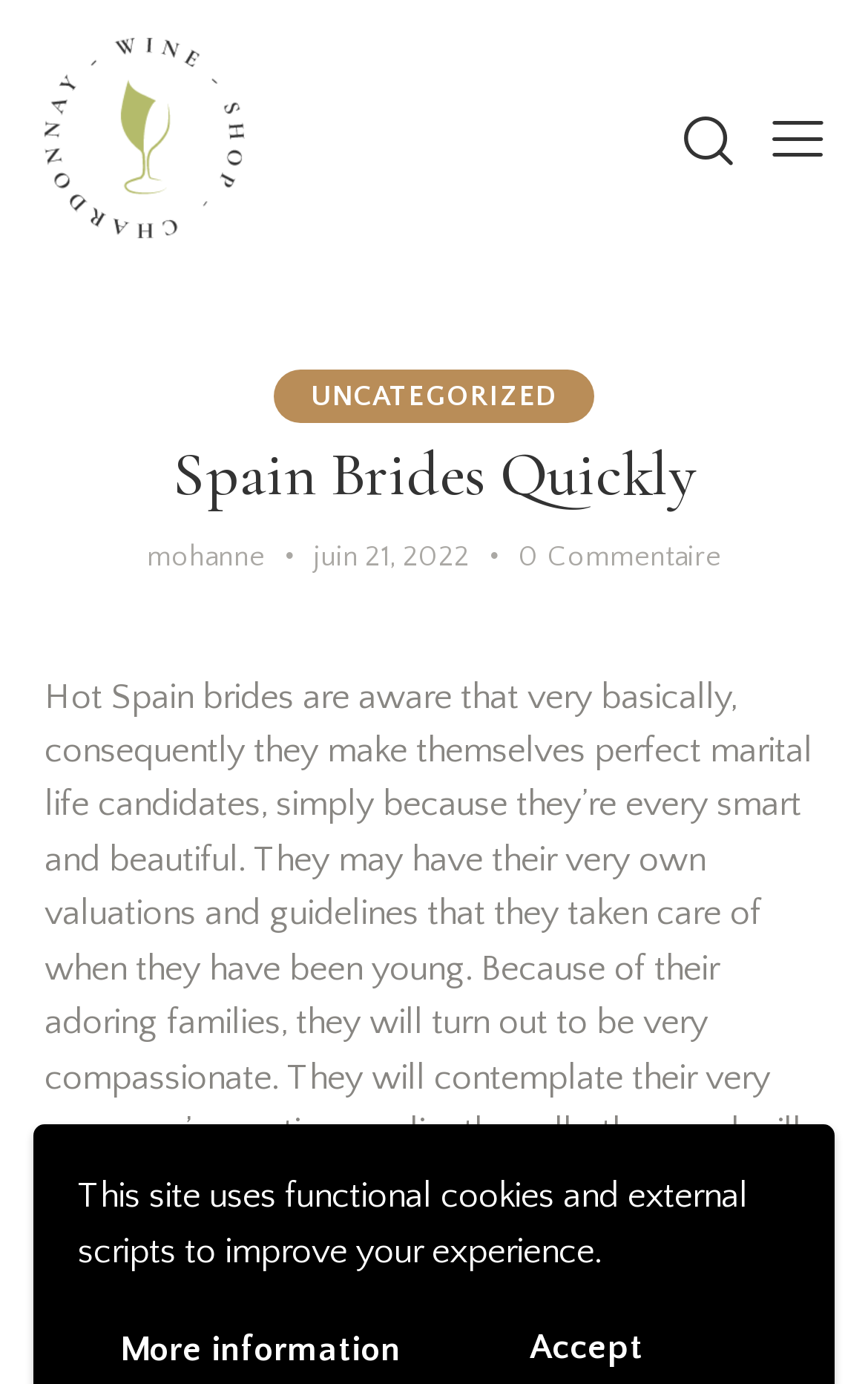What is the purpose of the cookies used on this website?
Please provide a single word or phrase as your answer based on the screenshot.

to improve your experience